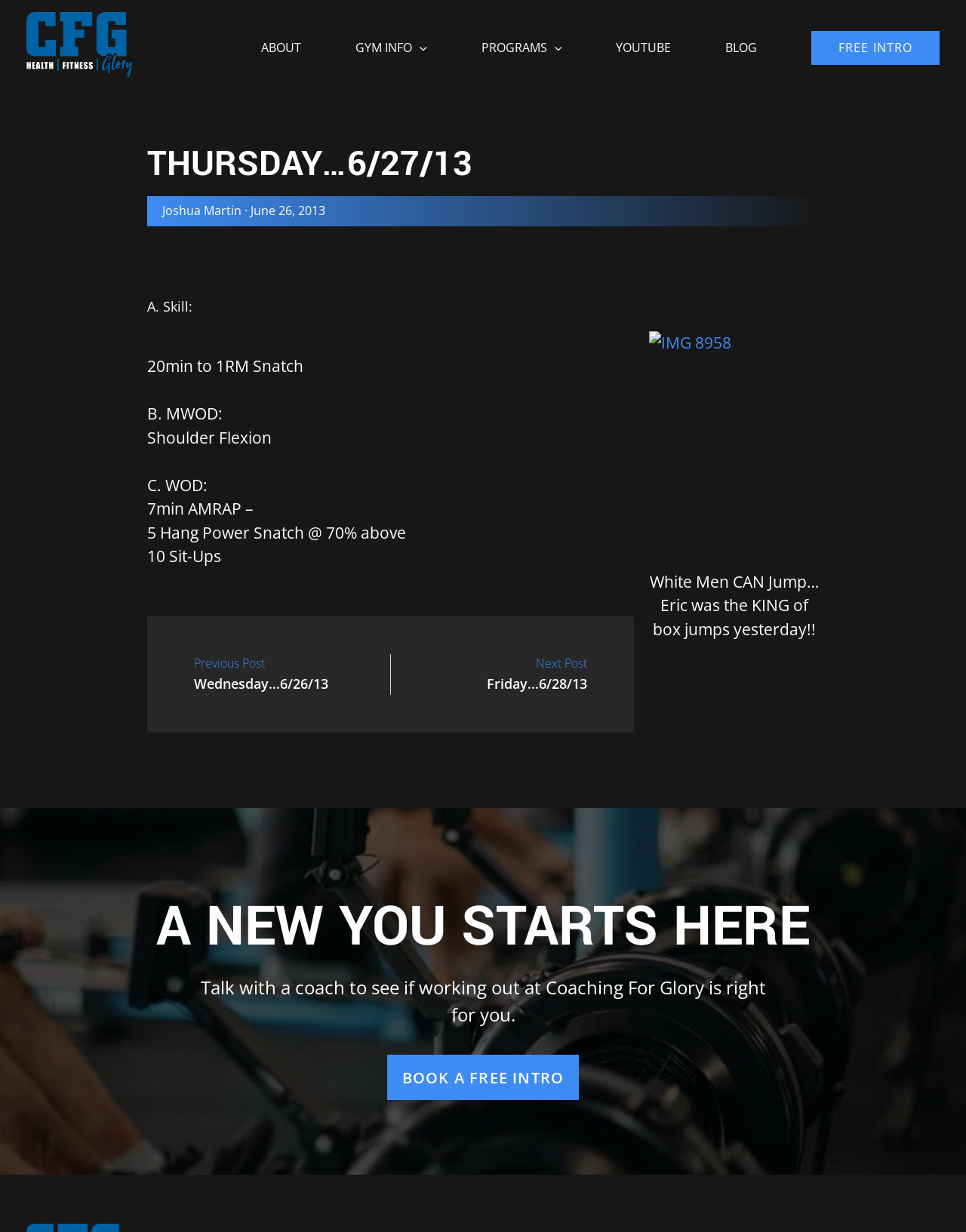What is the name of the gym?
Based on the screenshot, give a detailed explanation to answer the question.

The name of the gym can be found in the top-left corner of the webpage, where the logo is located. The logo is accompanied by the text 'Coaching For Glory', which is the name of the gym.